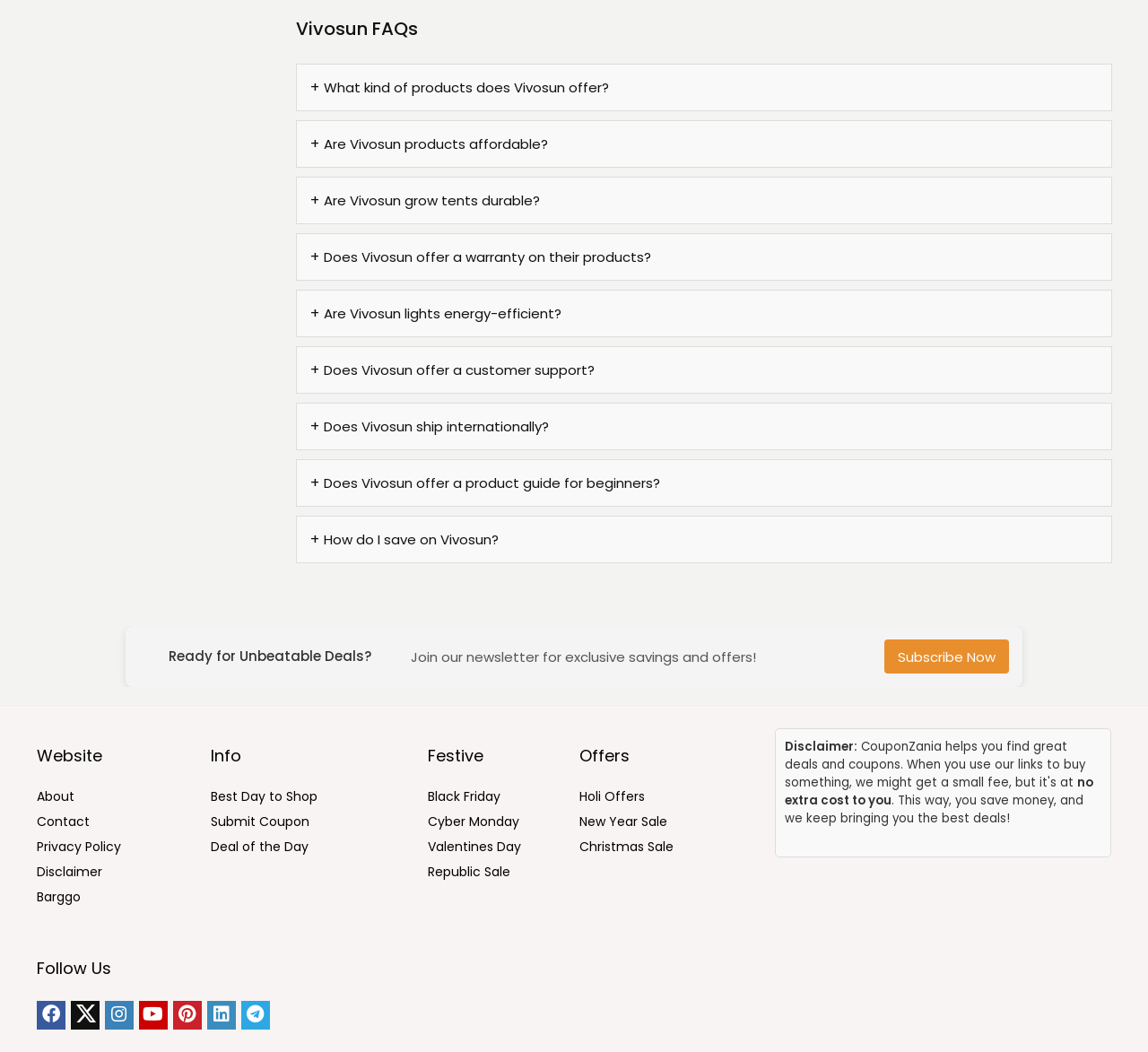Look at the image and give a detailed response to the following question: What is the call-to-action button text below the 'Ready for Unbeatable Deals?' heading?

The call-to-action button text can be found below the 'Ready for Unbeatable Deals?' heading, which has a bounding box coordinate of [0.121, 0.612, 0.35, 0.636]. The button text is 'Subscribe Now' with a bounding box coordinate of [0.77, 0.608, 0.879, 0.64].